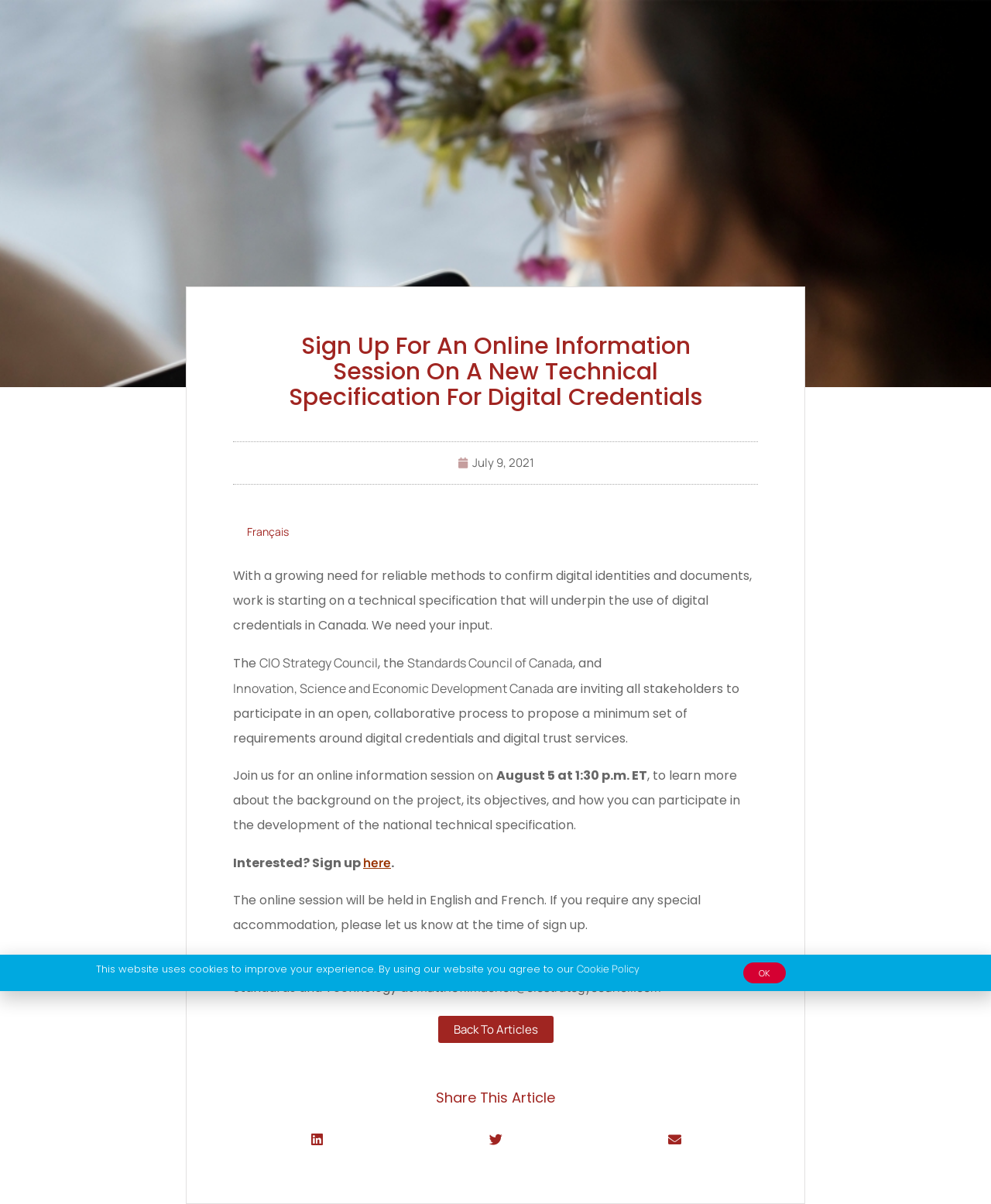Determine the bounding box coordinates of the clickable element necessary to fulfill the instruction: "Share on LinkedIn". Provide the coordinates as four float numbers within the 0 to 1 range, i.e., [left, top, right, bottom].

[0.235, 0.932, 0.404, 0.961]